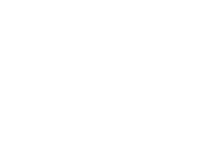Provide a comprehensive description of the image.

The image depicts the title "Weekly Bulletin – February 25, 2024," which serves as a header for essential updates and announcements for a community or organization. This bulletin likely contains information relevant to upcoming events, prayer requests, service times, or other community activities. Accompanying text may provide further context or details regarding specific items within the bulletin, ensuring that community members are well-informed. The date indicates it is a recent or upcoming edition, highlighting its importance to the recipients who rely on it for timely information.